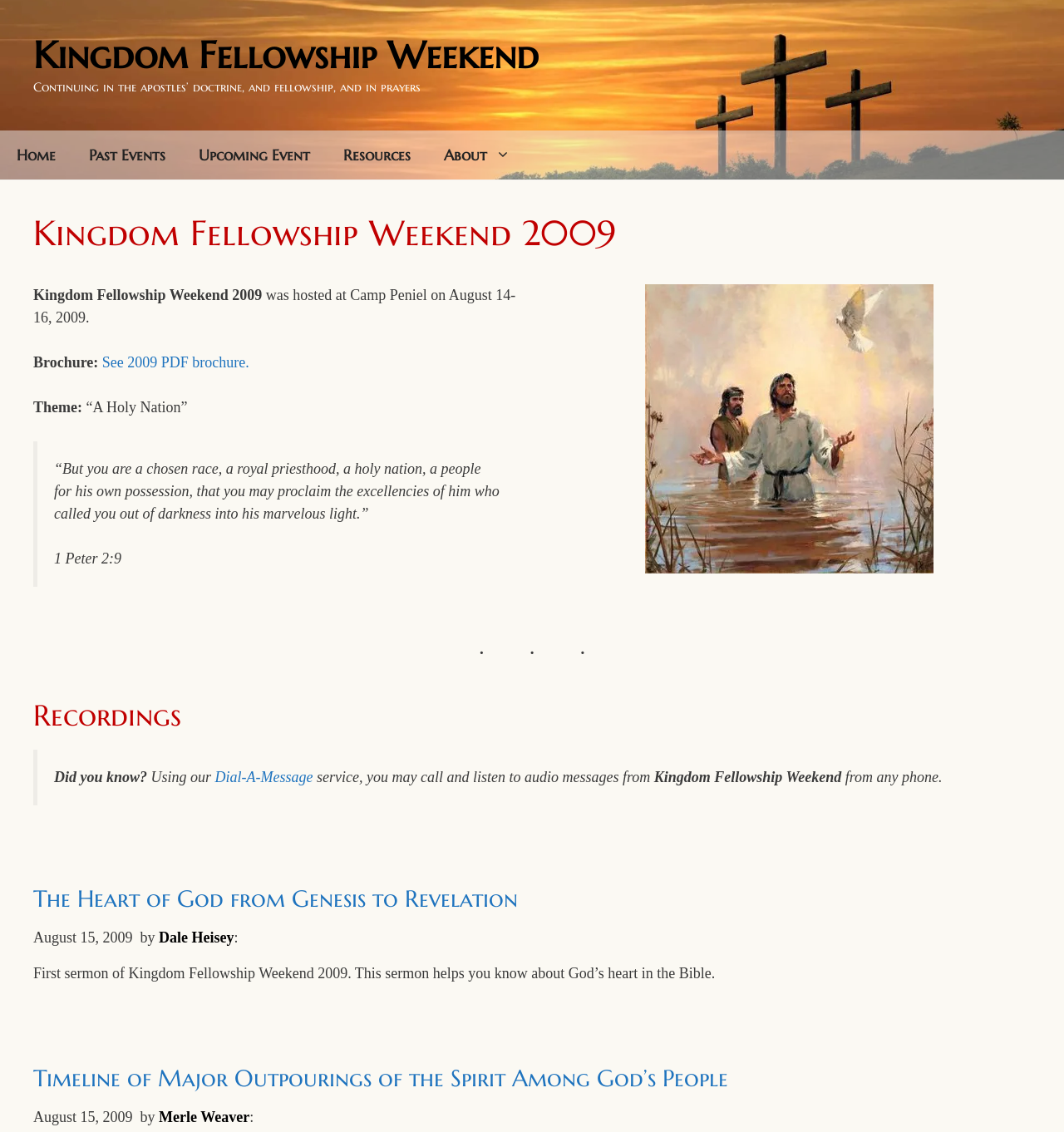Indicate the bounding box coordinates of the element that must be clicked to execute the instruction: "Listen to the sermon by Dale Heisey". The coordinates should be given as four float numbers between 0 and 1, i.e., [left, top, right, bottom].

[0.031, 0.782, 0.487, 0.807]